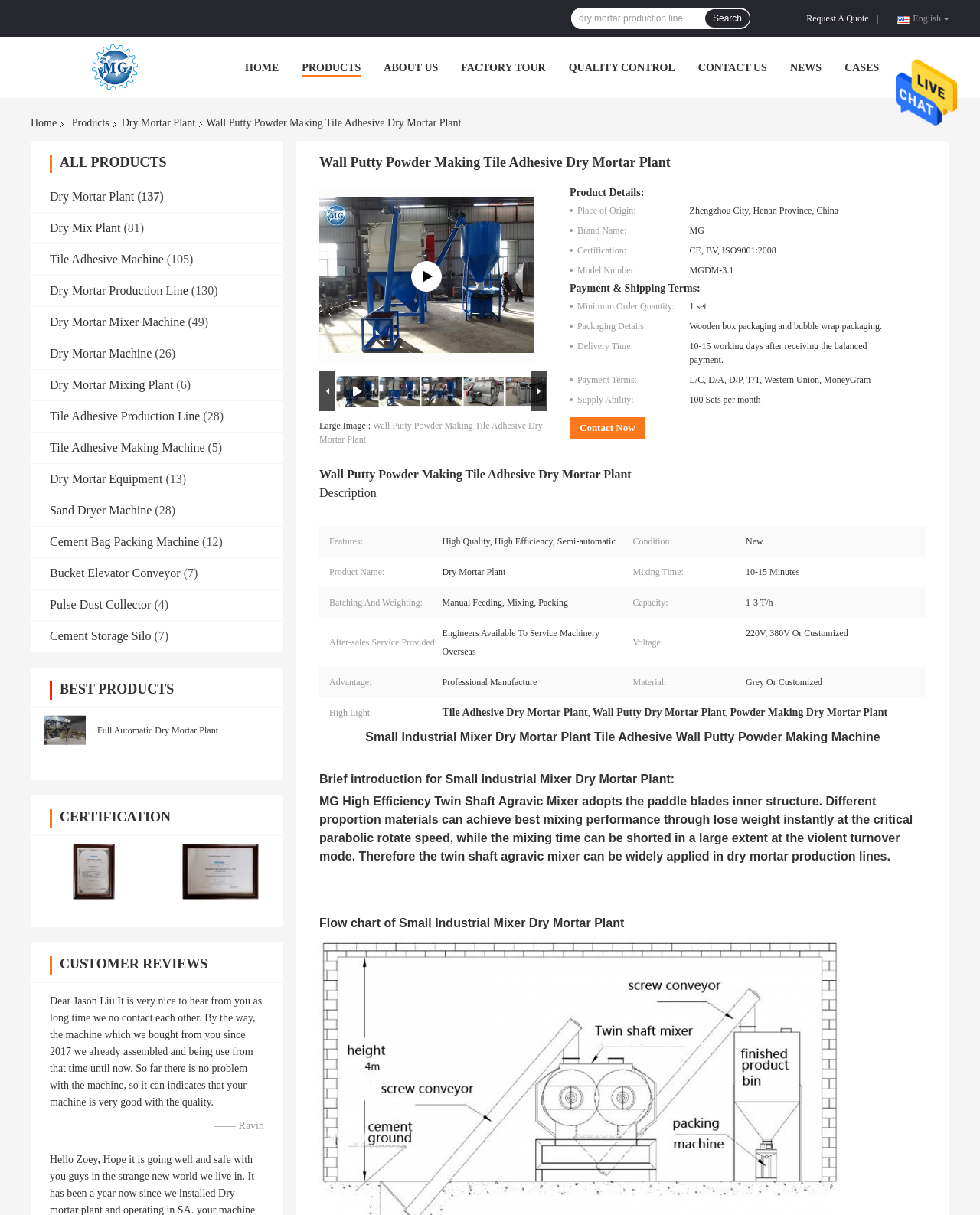Please give a succinct answer using a single word or phrase:
How many product categories are there?

13